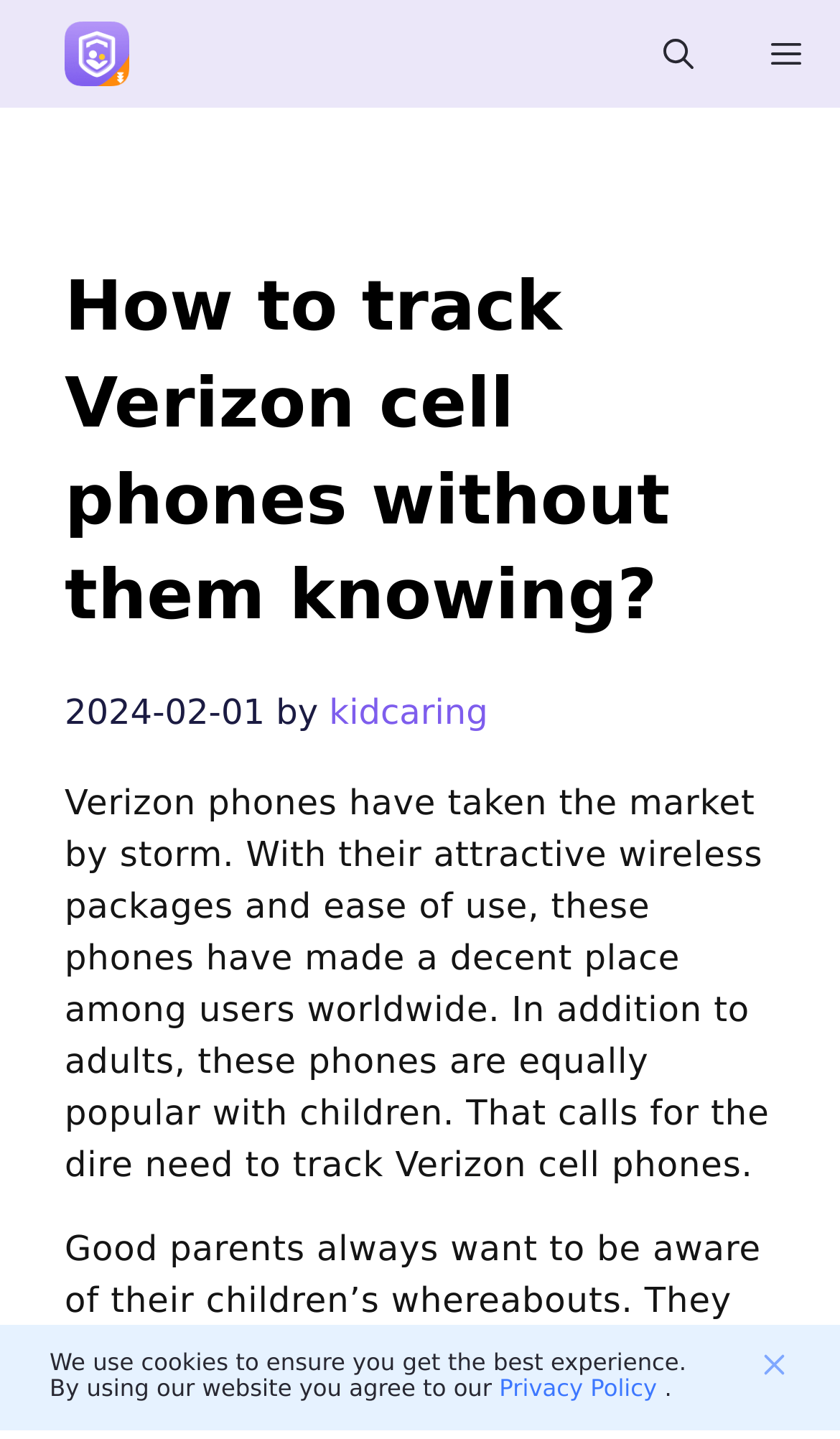Respond with a single word or phrase to the following question: What is the tone of the article?

Informative